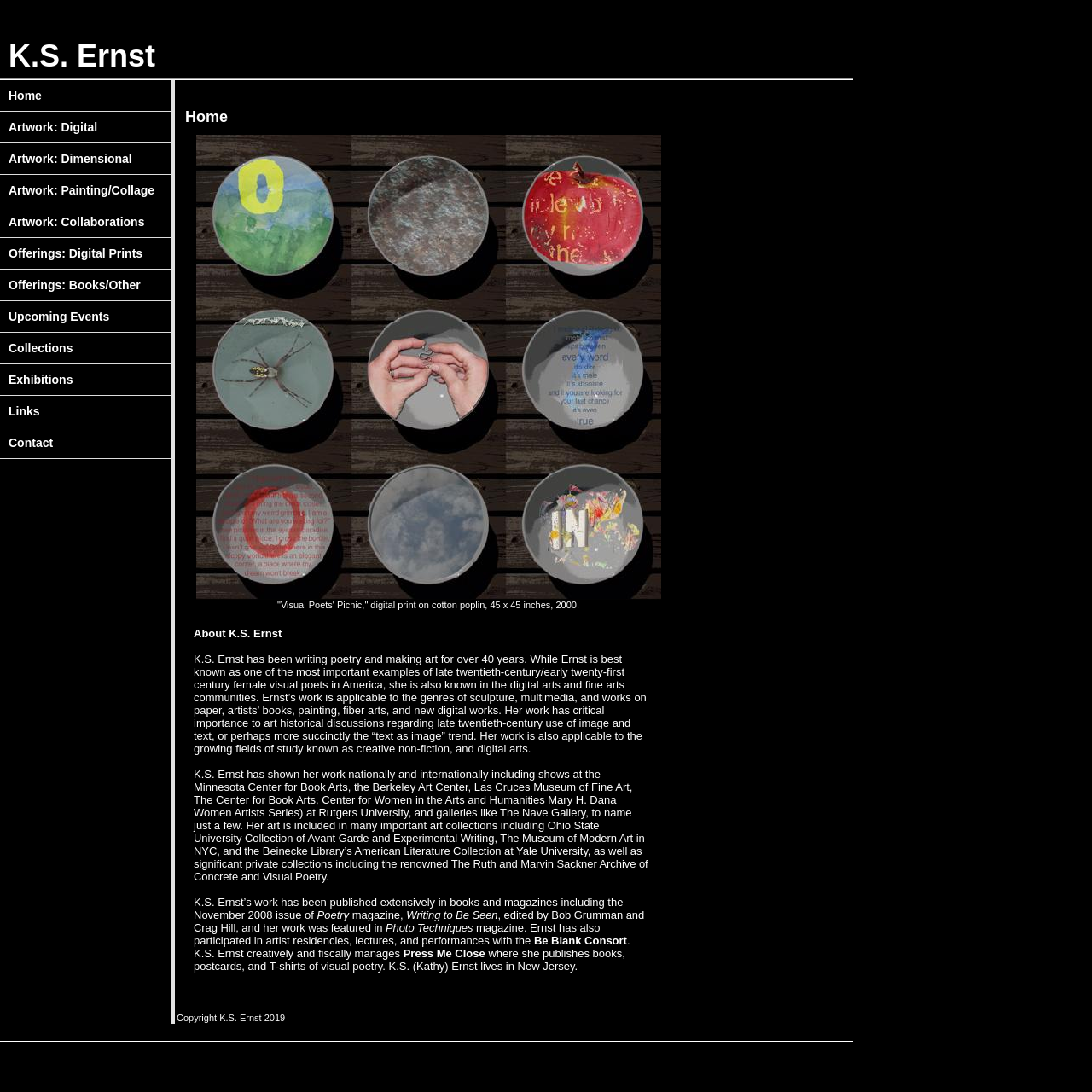What is the name of the publication where K.S. Ernst's work was featured?
Please interpret the details in the image and answer the question thoroughly.

The text in the LayoutTableCell element mentions that K.S. Ernst's work was featured in the November 2008 issue of Poetry magazine, which is a publication that showcases poetry and literary works.